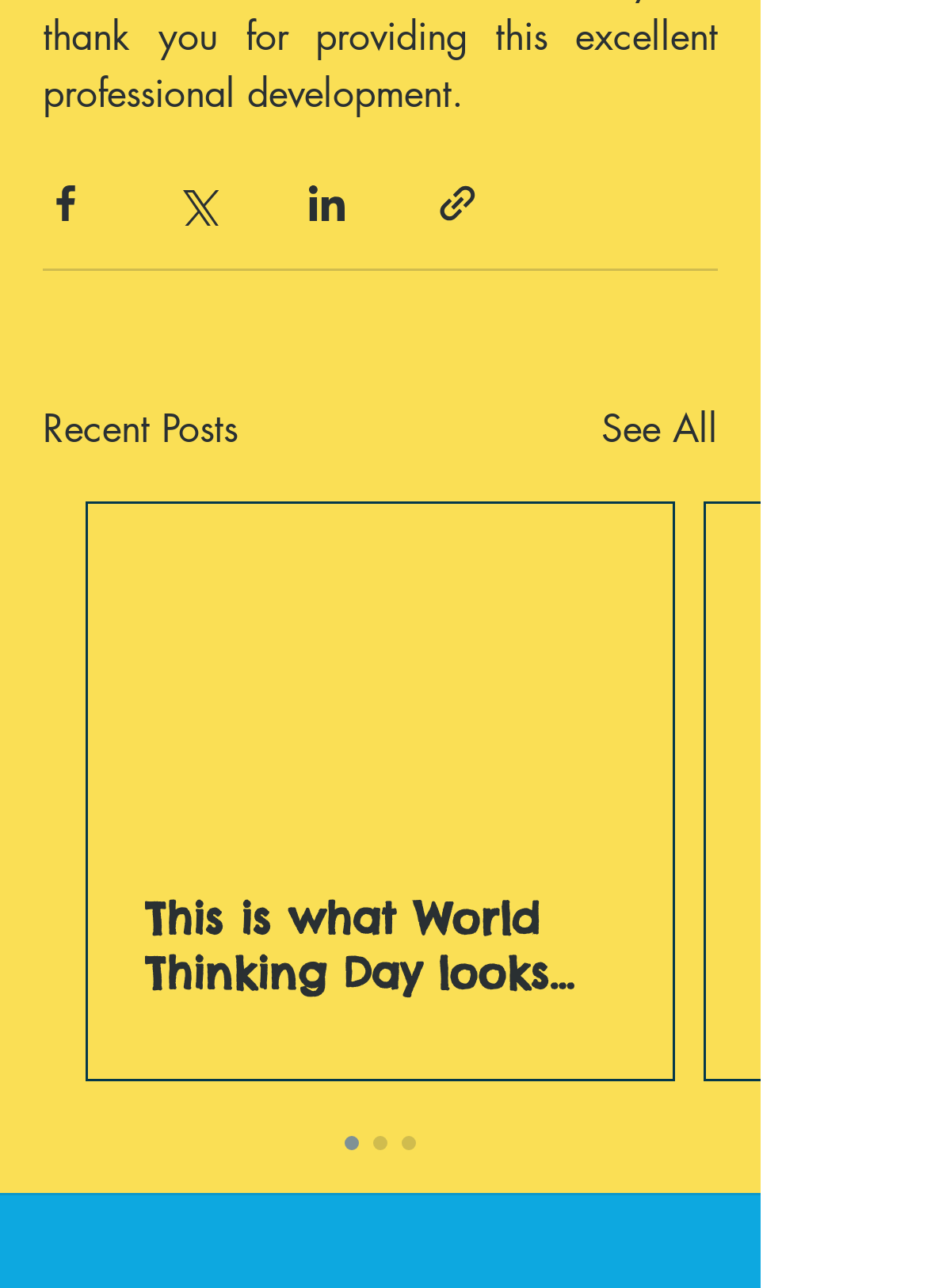How many social media sharing buttons are there?
Please provide a detailed and comprehensive answer to the question.

I counted the number of social media sharing buttons, which are 'Share via Facebook', 'Share via Twitter', 'Share via LinkedIn', and 'Share via link', and found that there are 4 buttons in total.